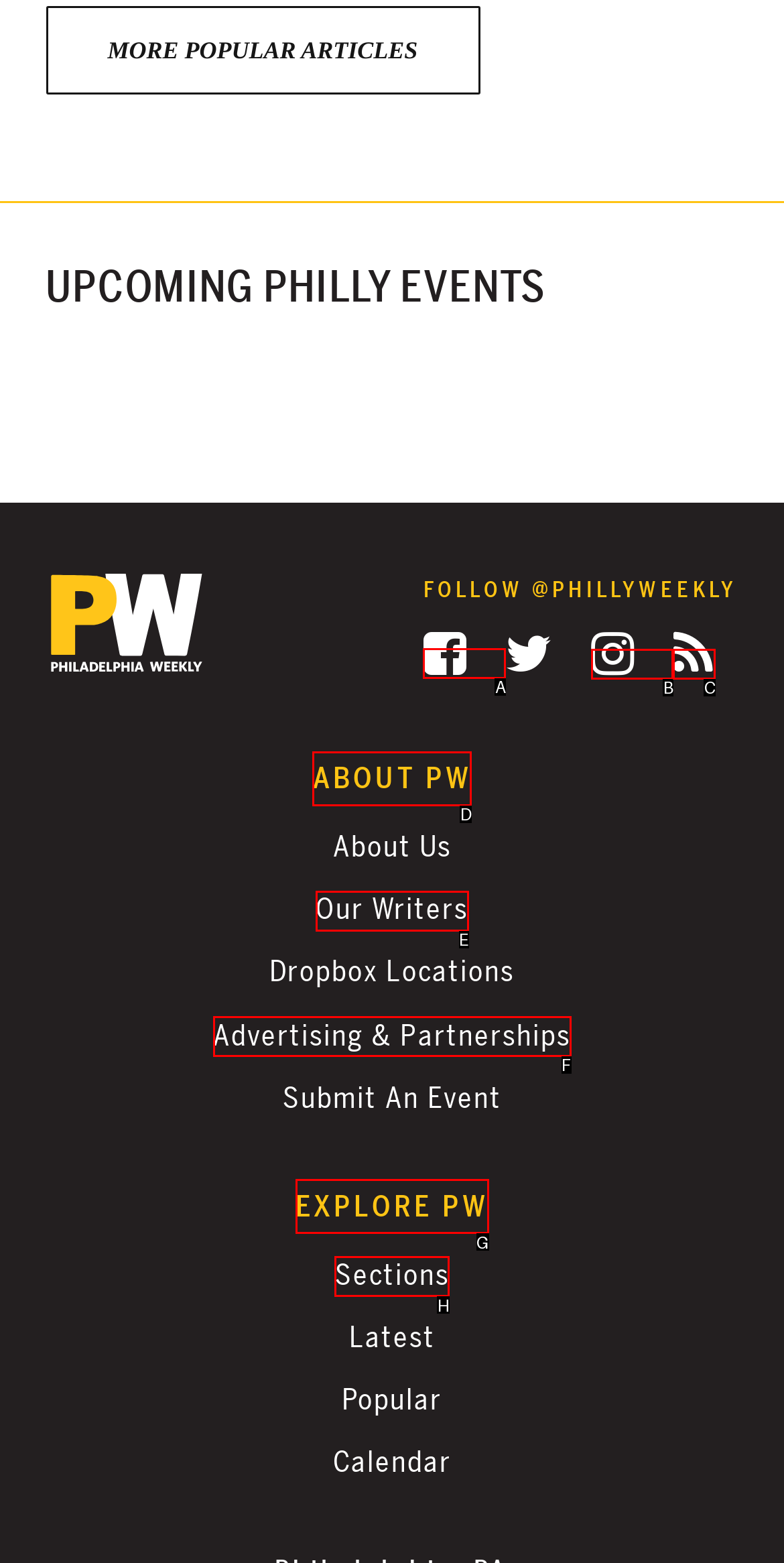Determine which option should be clicked to carry out this task: Follow on Facebook
State the letter of the correct choice from the provided options.

A